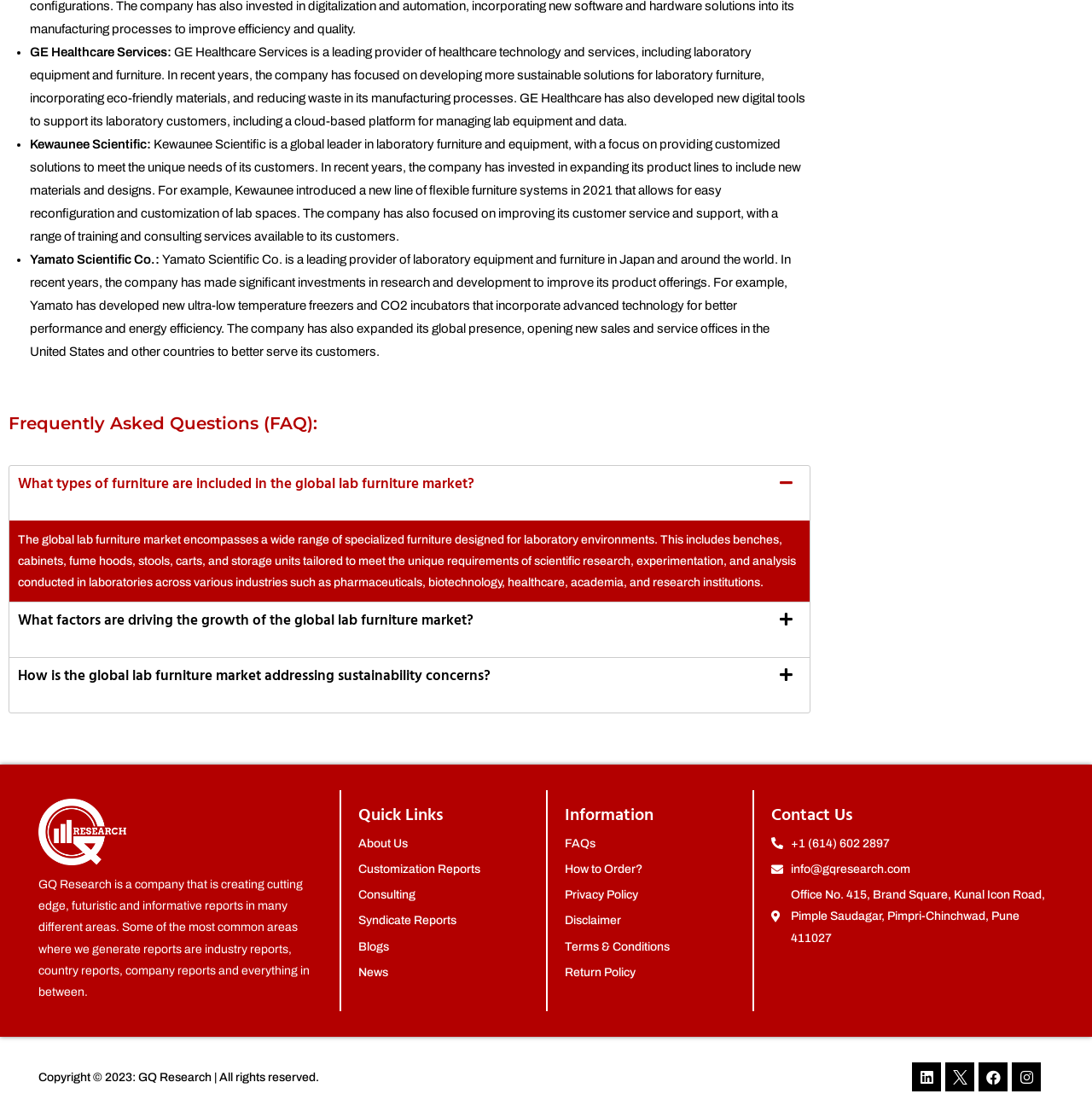Specify the bounding box coordinates of the element's area that should be clicked to execute the given instruction: "Go to 'About Us'". The coordinates should be four float numbers between 0 and 1, i.e., [left, top, right, bottom].

[0.328, 0.745, 0.492, 0.765]